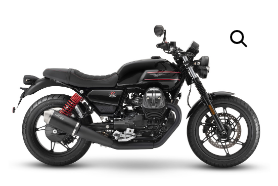Deliver an in-depth description of the image, highlighting major points.

This image showcases the Moto Guzzi V7 Stone Special Edition 850 E5, portrayed from the right side. The motorcycle features a sleek design characterized by its striking black bodywork, enhanced by accents that highlight its engineering elegance. Key visual elements include a low-slung, comfortable seat, a robust engine, and uniquely styled wheels that contribute to its classic aesthetic.

The bike is equipped with a prominent exhaust system and a refined suspension setup, suggesting a focus on both performance and style. A rear shock absorber in a vivid red adds a bold touch to its overall look. The sophisticated details of the handlebars and instrumentation are also visible, hinting at a rider-centric design that combines functionality with classic charm.

To the side of the motorcycle, there's a magnifying glass icon, indicating the option to zoom in for a closer inspection of this remarkable machine, which stands out as a blend of traditional motorcycle craftsmanship and modern engineering.